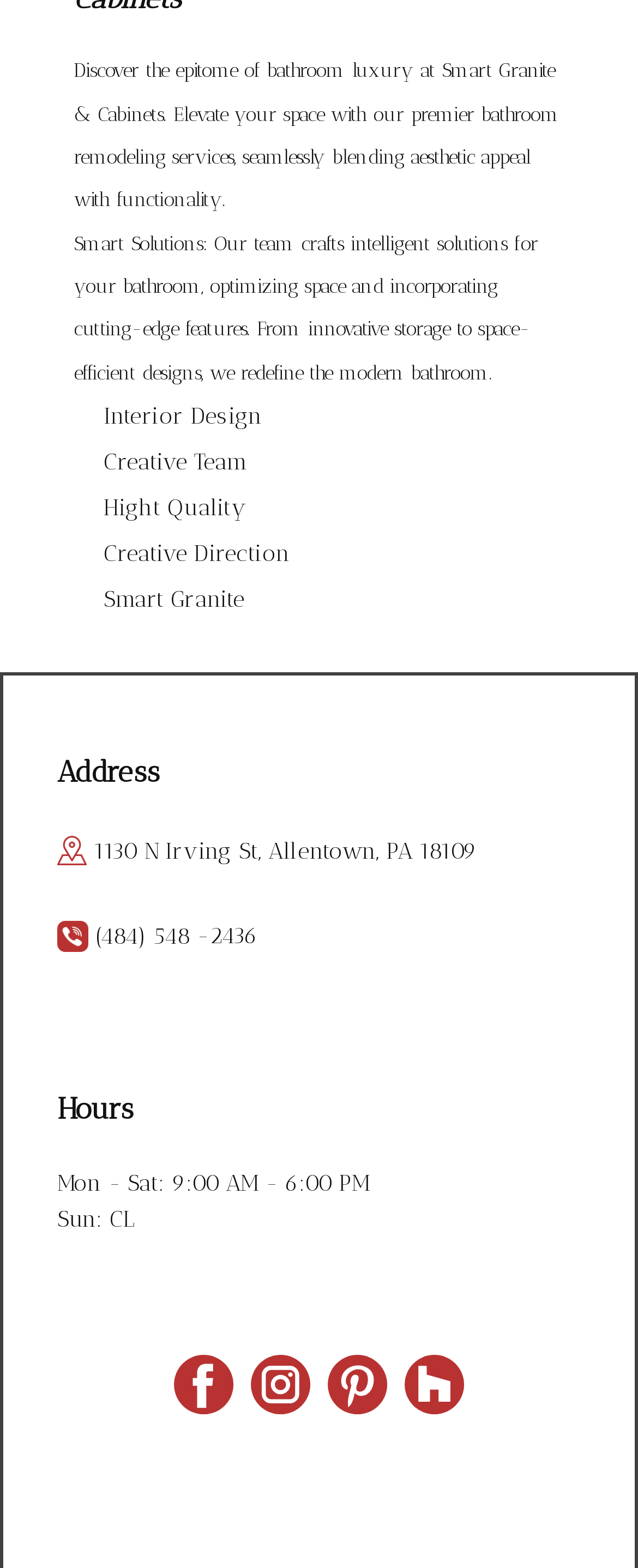Utilize the information from the image to answer the question in detail:
What is the company name?

The company name is mentioned in the first StaticText element, which describes the company as 'Smart Granite & Cabinets'.